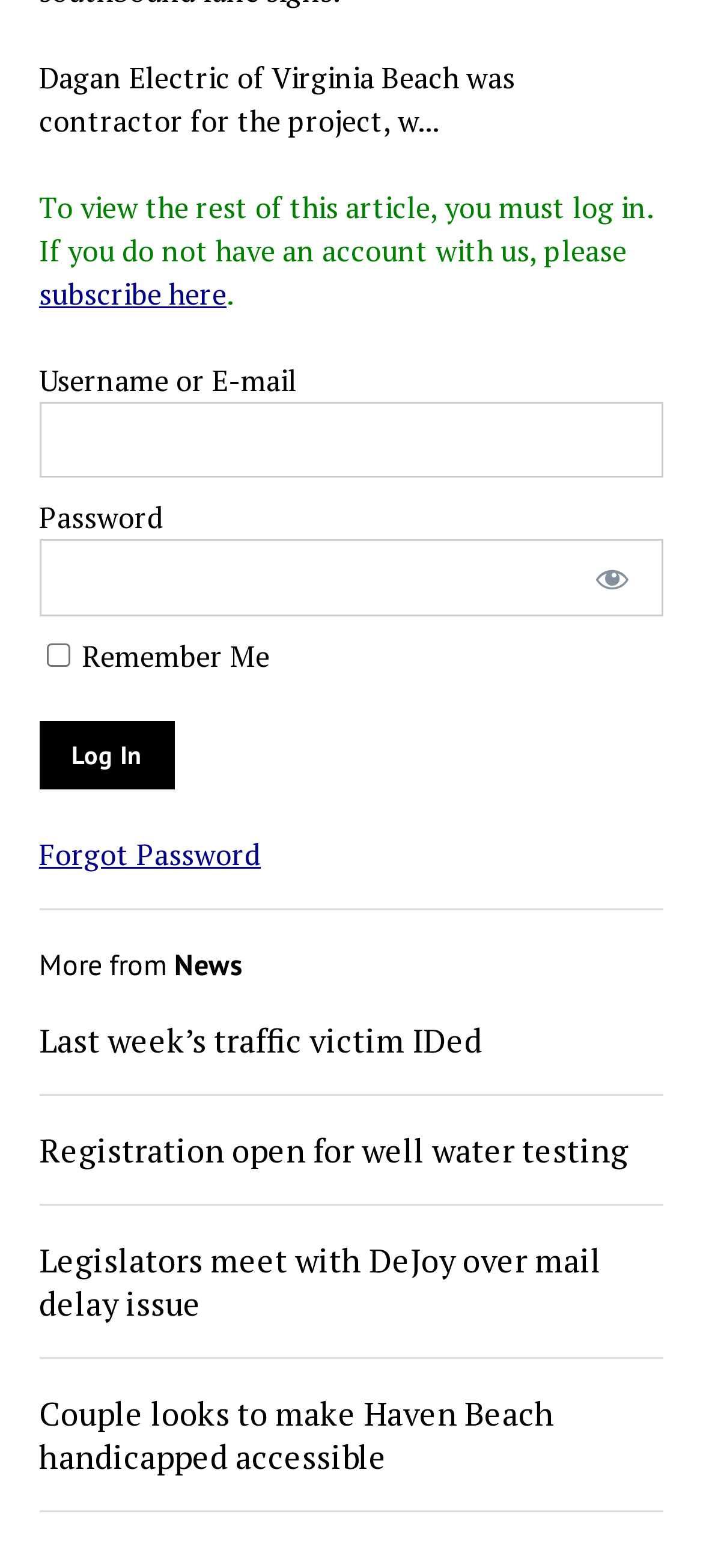Reply to the question with a single word or phrase:
What is the contractor mentioned in the article?

Dagan Electric of Virginia Beach